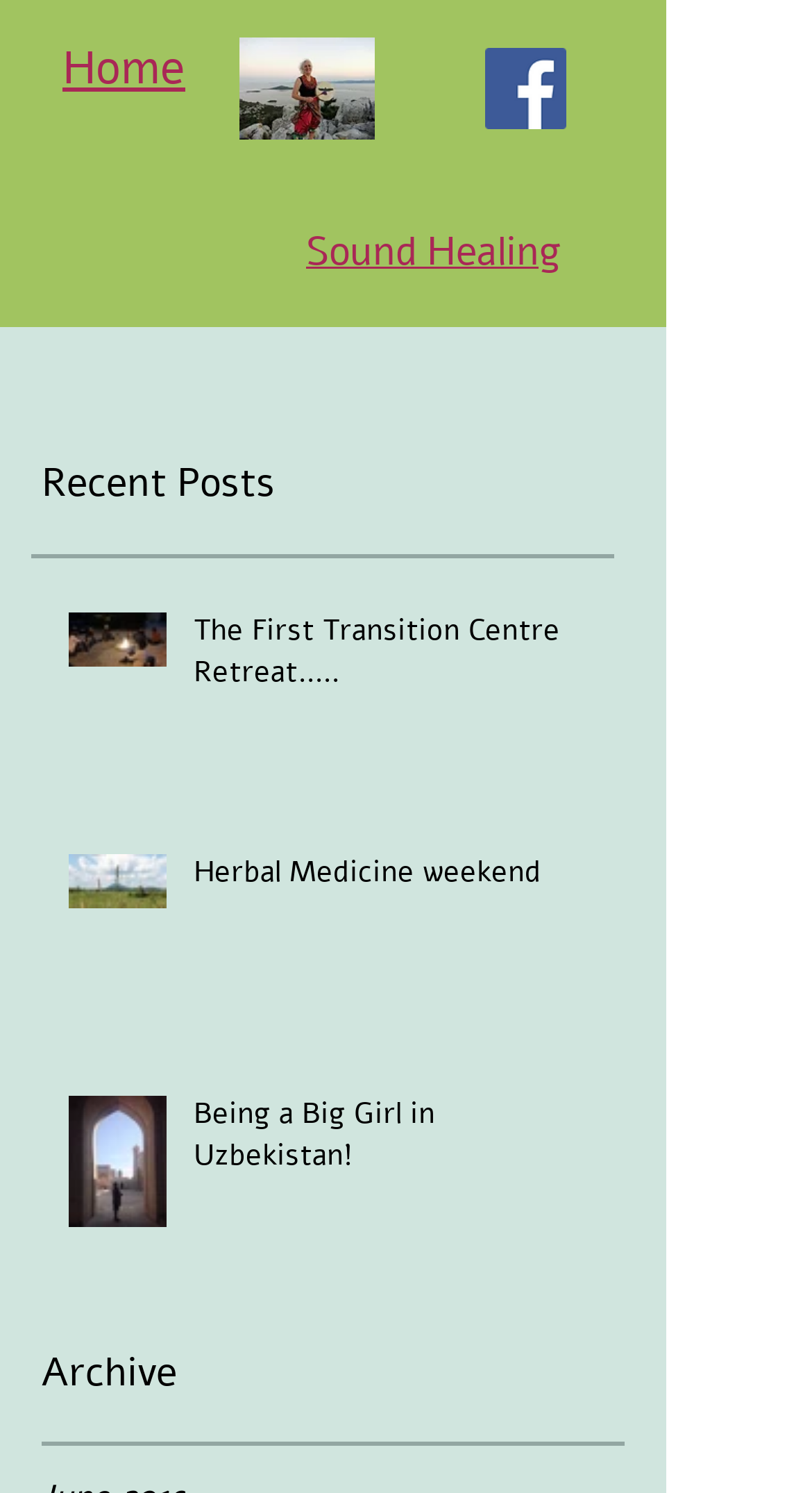What is the category of the second post?
Look at the image and respond to the question as thoroughly as possible.

I looked at the region 'Post list. Select a post to read.' and found the second generic element 'Herbal Medicine weekend' which is a post, so the answer is 'Herbal Medicine'.